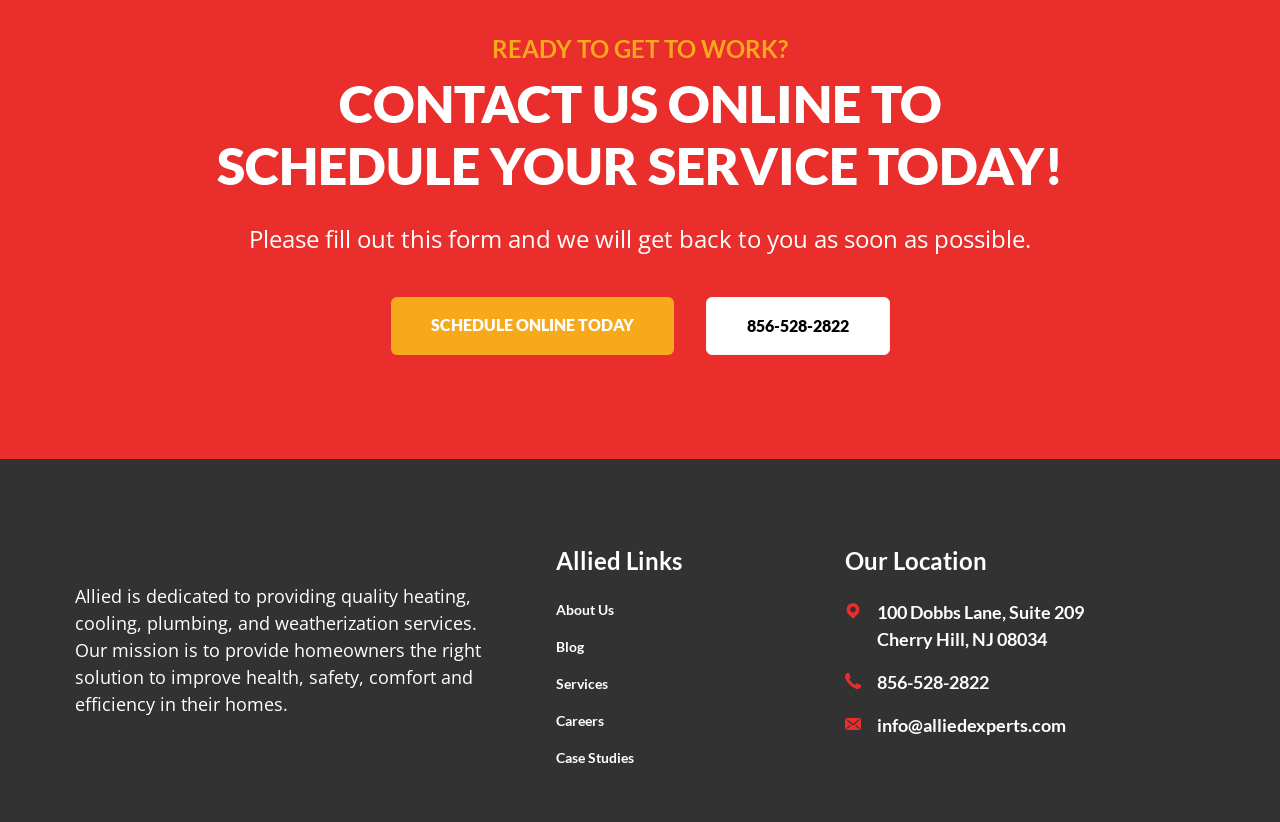Identify the coordinates of the bounding box for the element described below: "Schedule online today". Return the coordinates as four float numbers between 0 and 1: [left, top, right, bottom].

[0.305, 0.361, 0.526, 0.431]